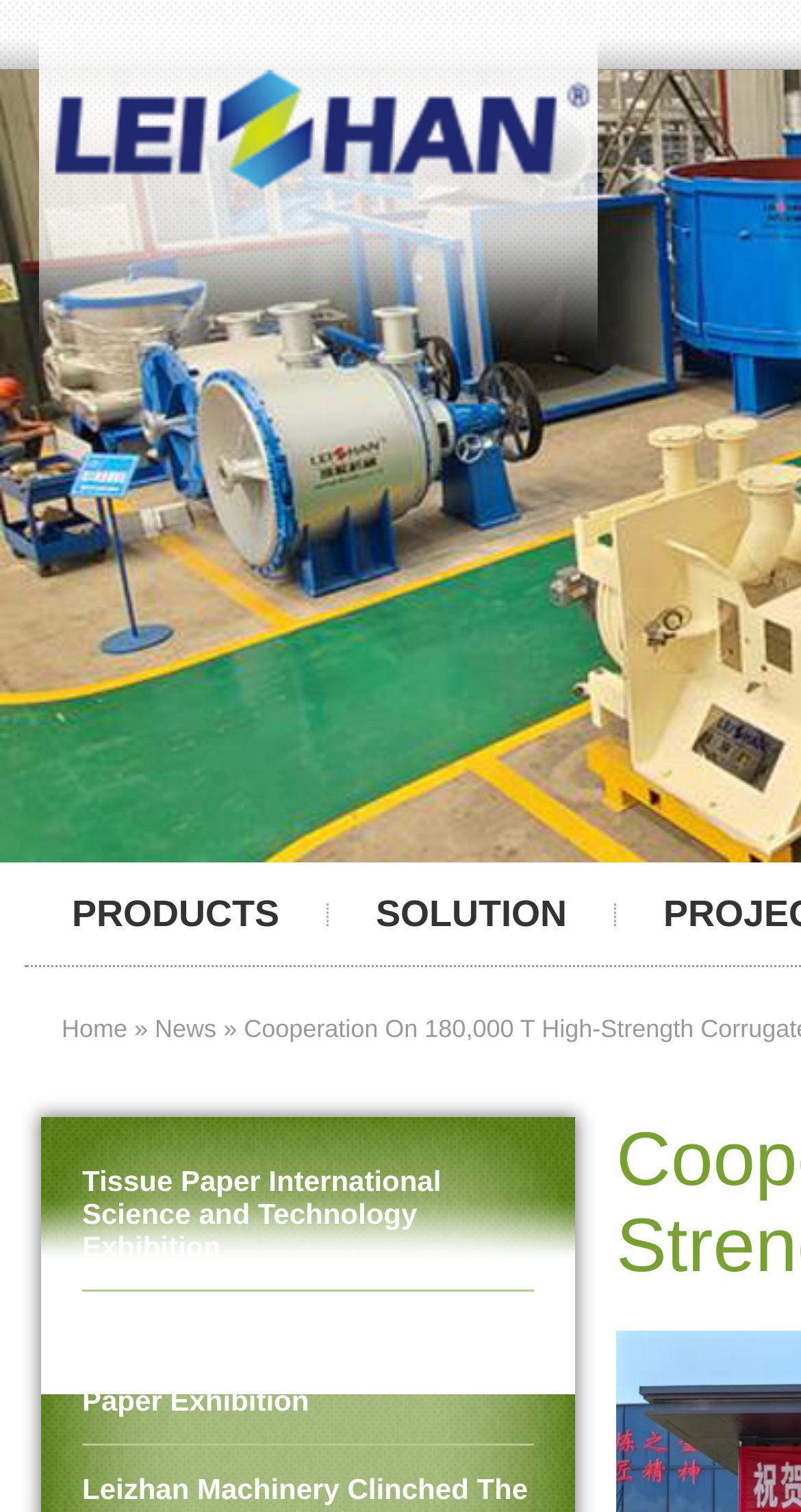Provide a brief response to the question using a single word or phrase: 
How many news links are present?

2